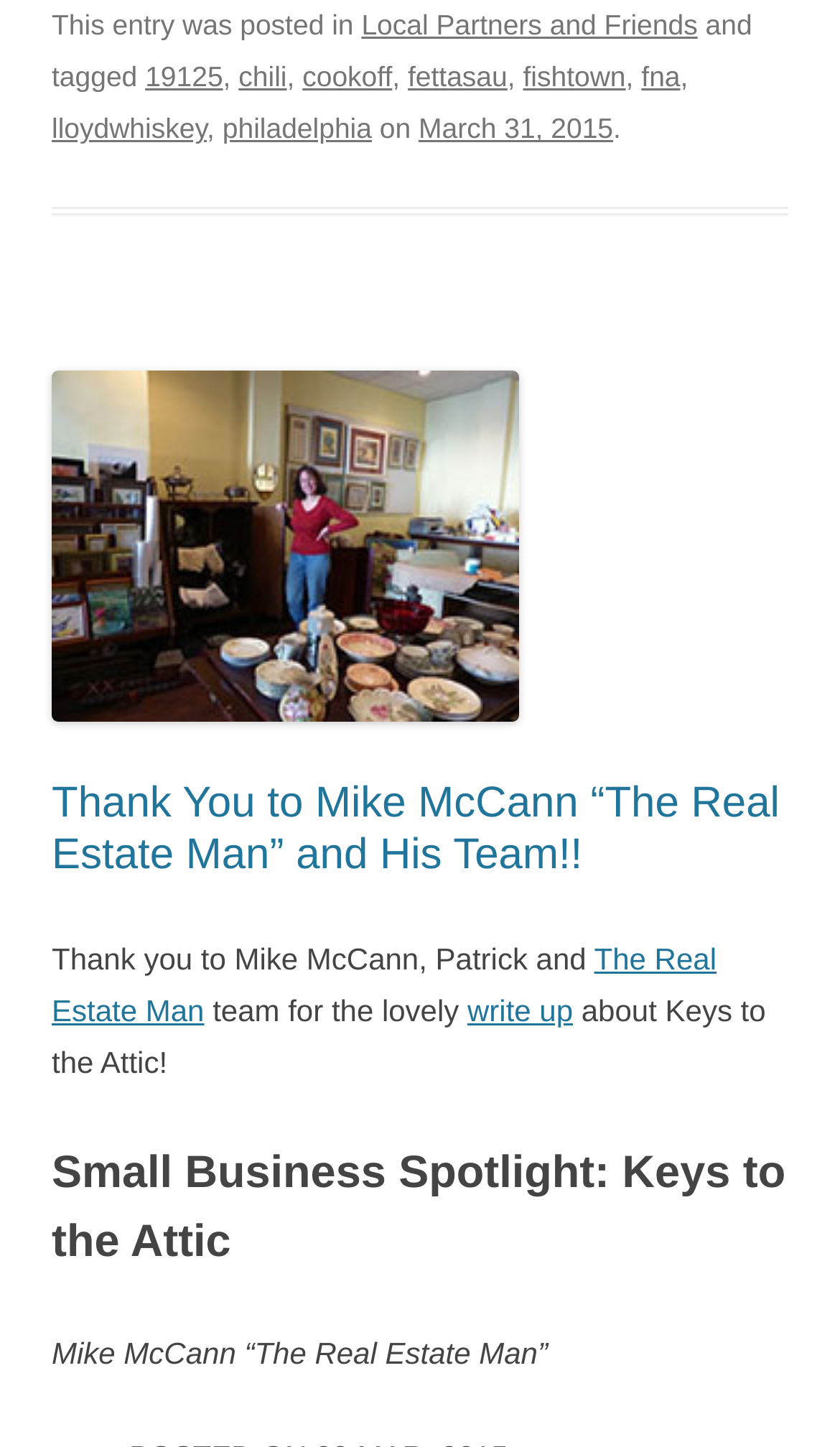Find the bounding box coordinates of the element's region that should be clicked in order to follow the given instruction: "Click on the link 'The Real Estate Man'". The coordinates should consist of four float numbers between 0 and 1, i.e., [left, top, right, bottom].

[0.062, 0.651, 0.853, 0.711]